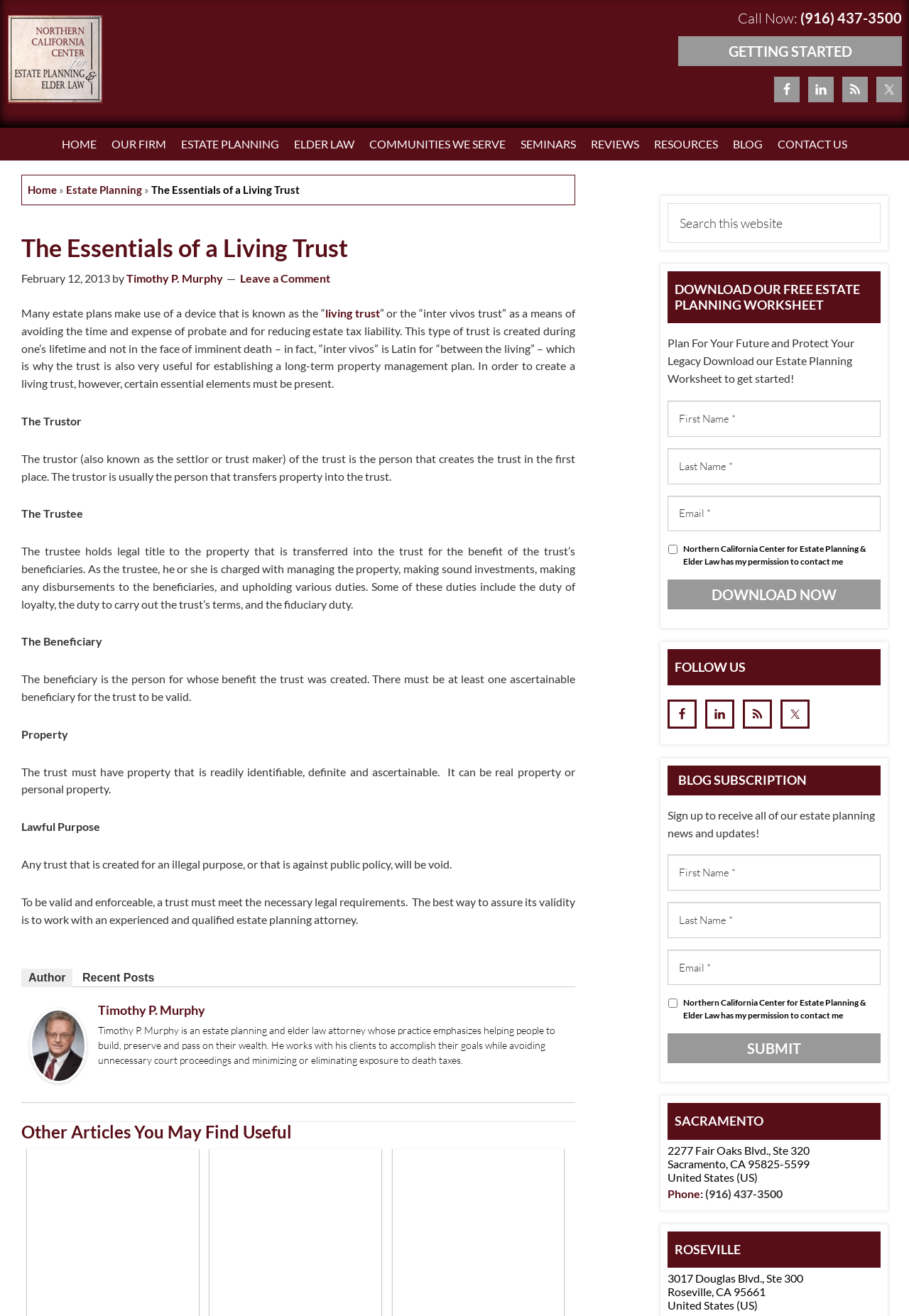Write an exhaustive caption that covers the webpage's main aspects.

This webpage is about estate planning, specifically focusing on living trusts. At the top, there are several links to skip to different sections of the page, including primary navigation, main content, primary sidebar, and footer. 

On the top right, there is a call-to-action button "GETTING STARTED" and a phone number "(916) 437-3500" to encourage visitors to take action. Below that, there are social media links to Facebook, LinkedIn, RSS, and Twitter.

The main navigation menu is located below, with links to various sections of the website, including HOME, OUR FIRM, ESTATE PLANNING, ELDER LAW, COMMUNITIES WE SERVE, SEMINARS, REVIEWS, RESOURCES, BLOG, and CONTACT US.

The main content of the page is an article titled "The Essentials of a Living Trust" with a heading and a brief introduction. The article explains the importance of living trusts in estate planning, including avoiding probate and reducing estate tax liability. It then breaks down the essential elements of a living trust, including the trustor, trustee, beneficiary, property, and lawful purpose.

On the right sidebar, there is a search bar, a section to download a free estate planning worksheet, and a section to follow the website on social media.

At the bottom of the page, there is a section with a heading "Other Articles You May Find Useful" and a section with the author's information, including a photo and a brief bio.